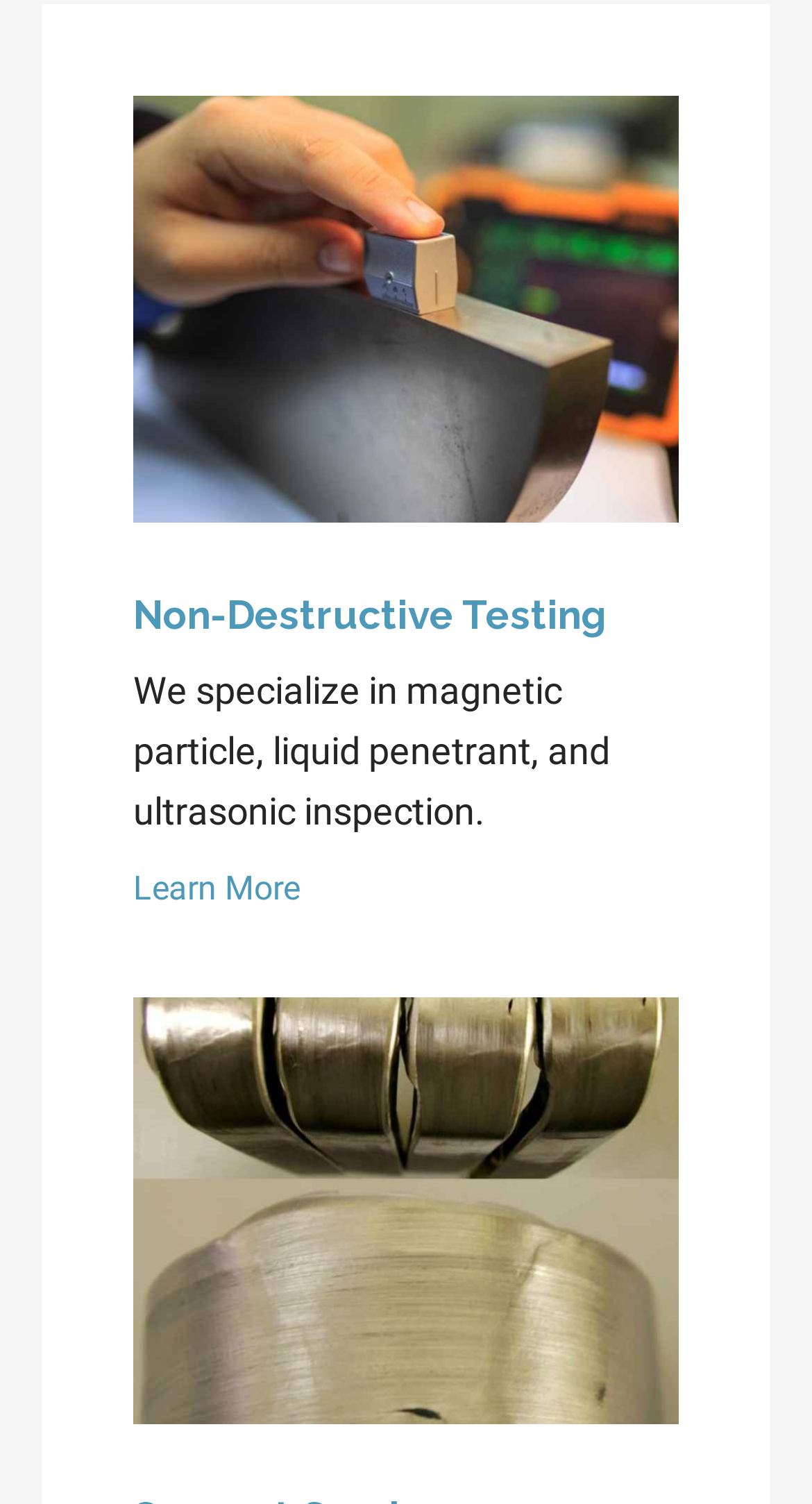Provide a brief response in the form of a single word or phrase:
How many types of inspection are mentioned?

Three